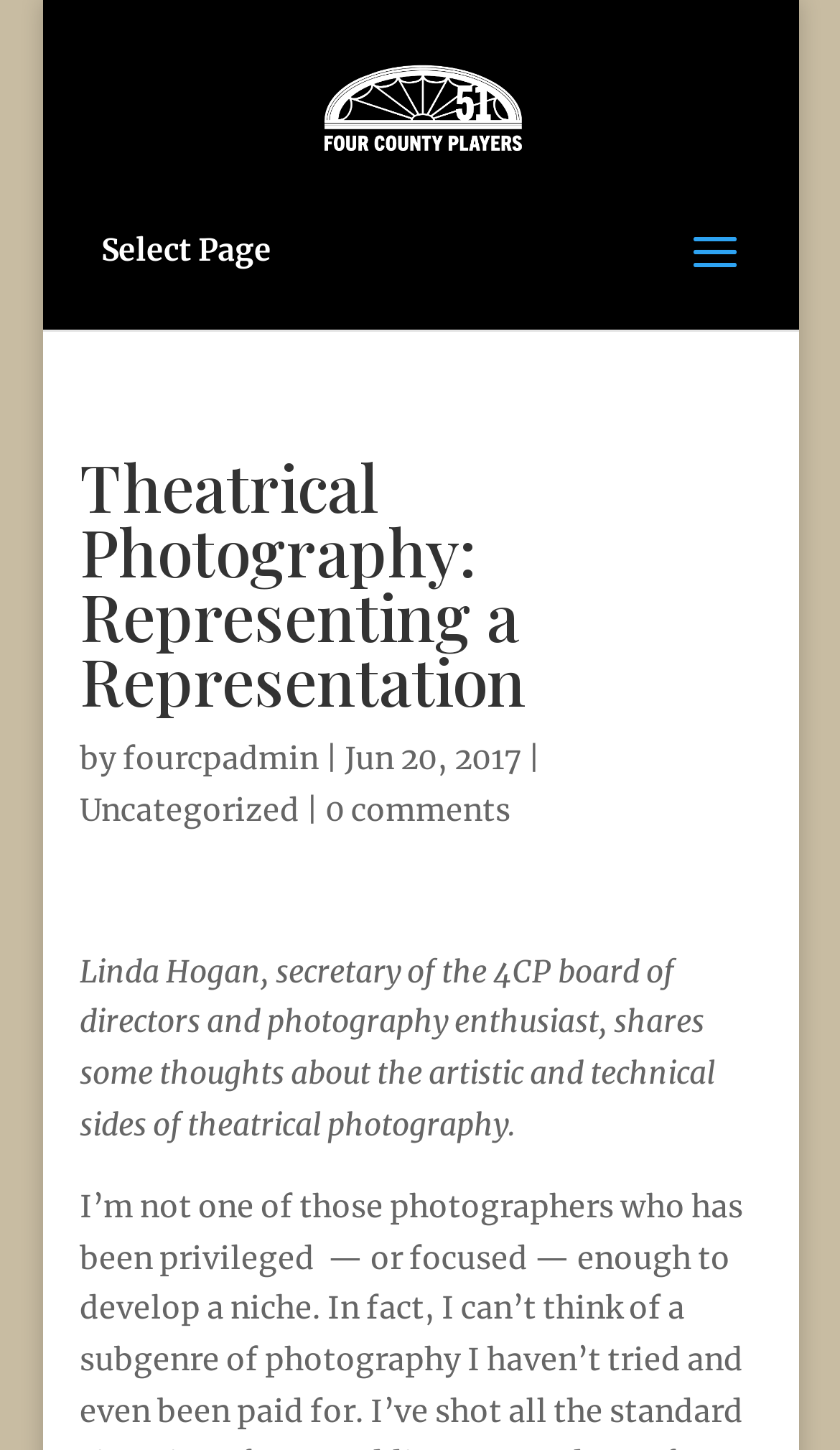Please find and report the primary heading text from the webpage.

Theatrical Photography: Representing a Representation